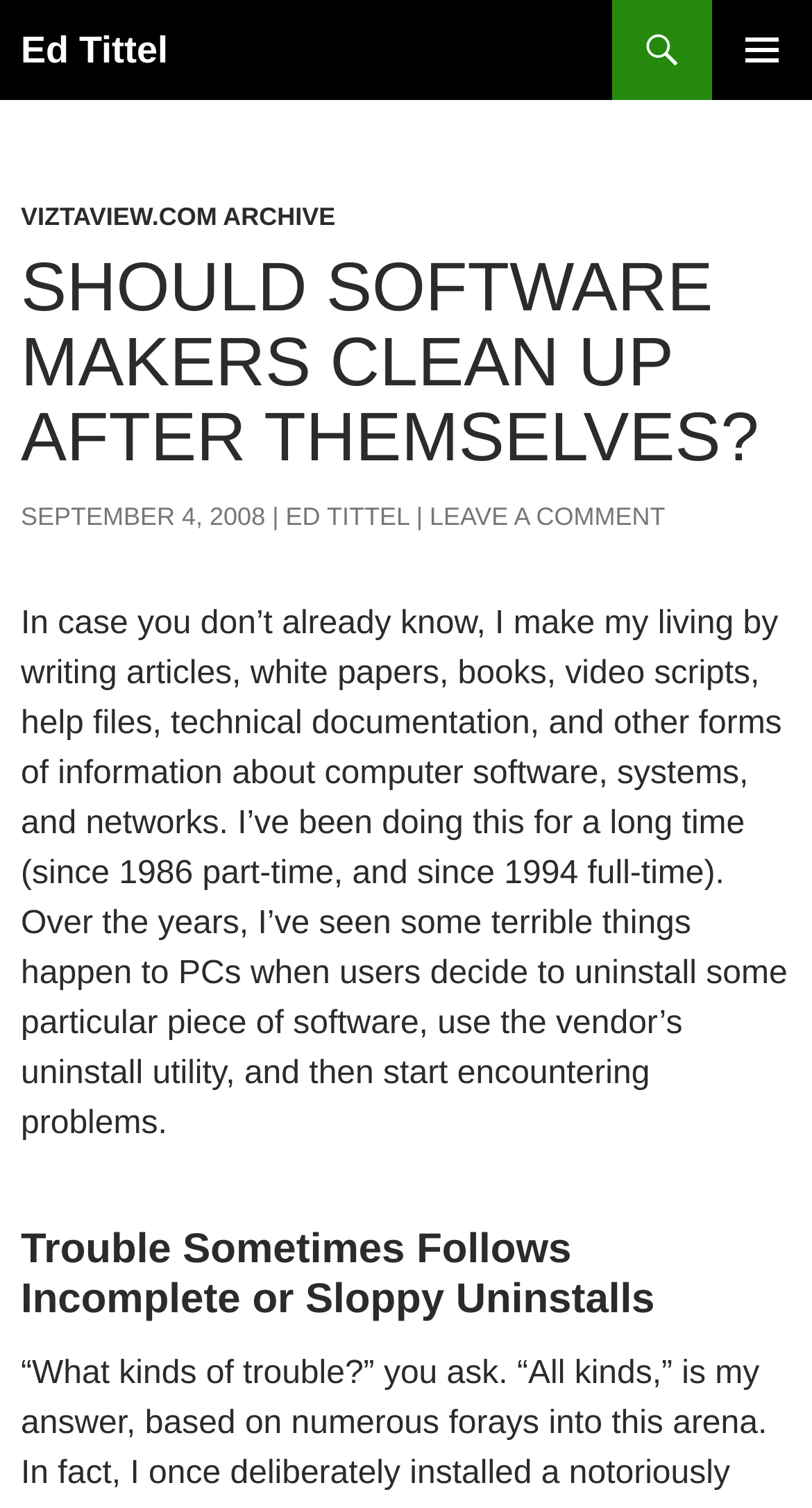Using the details in the image, give a detailed response to the question below:
How long has the author been writing about computer software?

According to the webpage content, the author has been writing about computer software part-time since 1986 and full-time since 1994.